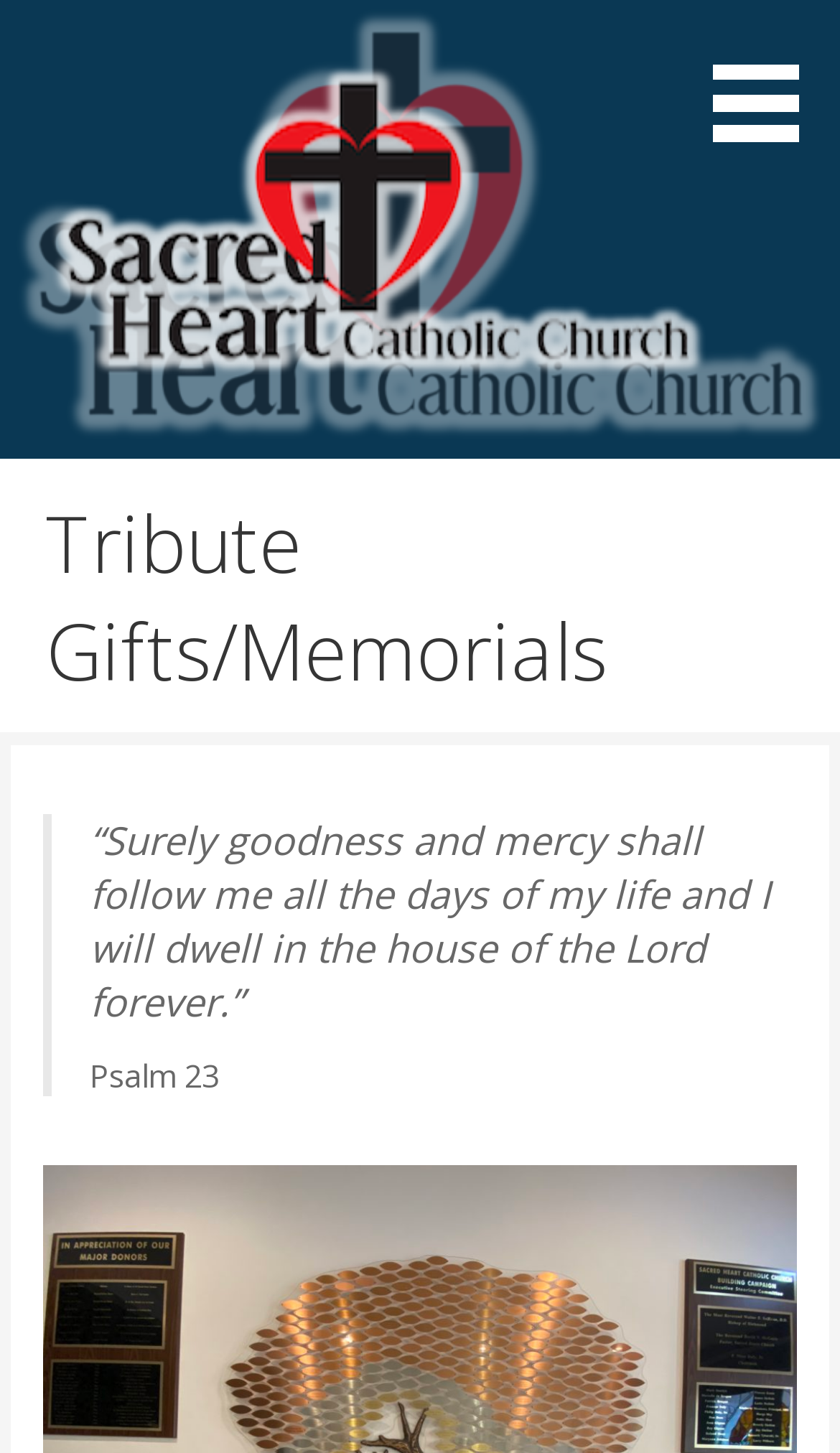With reference to the image, please provide a detailed answer to the following question: What is the location of the church?

I found the answer by looking at the link and image elements at the top of the page, which both have the text 'Sacred Heart Catholic Church – Danville, VA'. This suggests that the location of the church is Danville, VA.